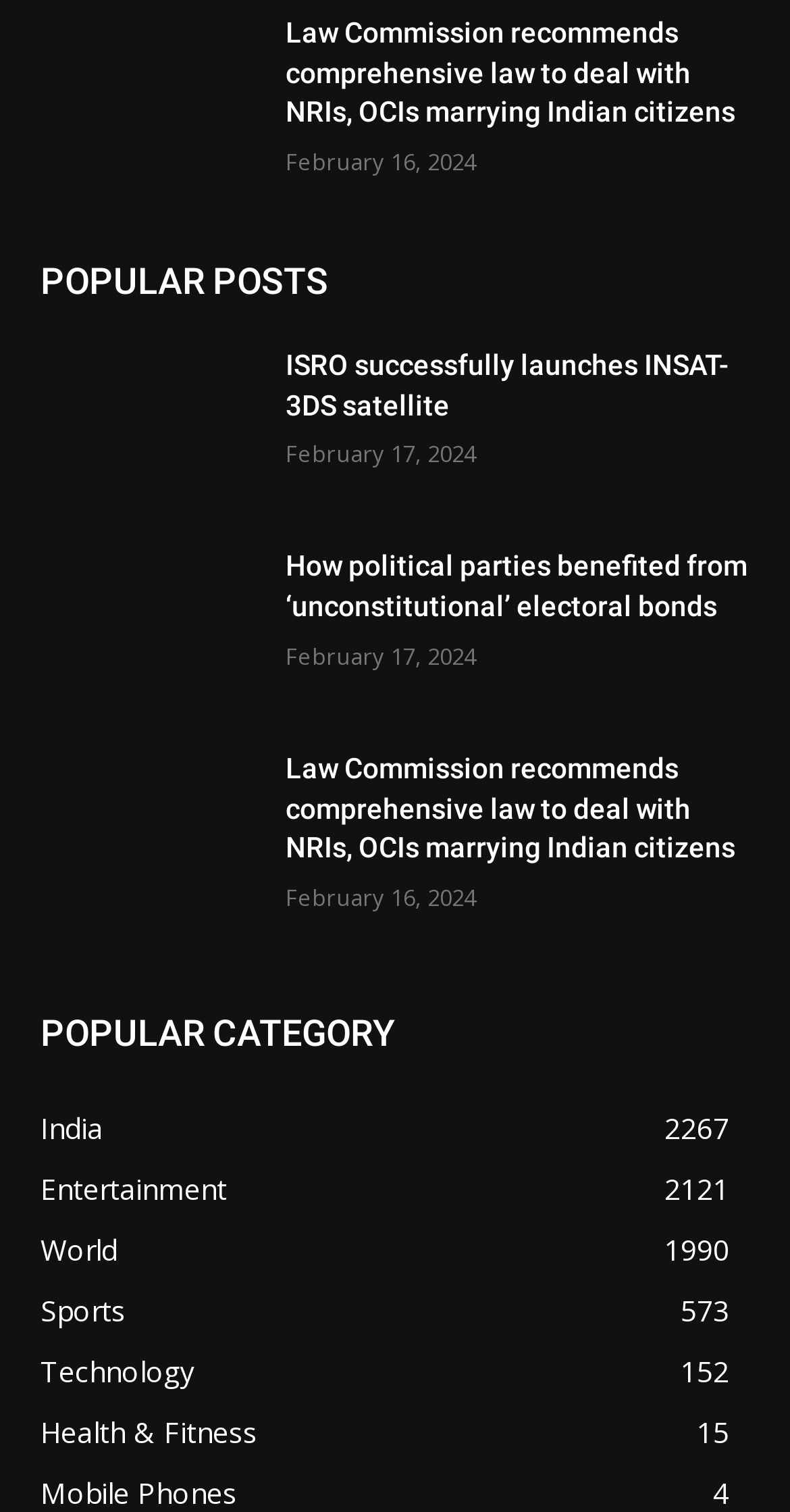Utilize the details in the image to thoroughly answer the following question: What is the date of the latest popular post?

I looked at the time elements associated with each popular post and found that the latest date is February 17, 2024, which is associated with the posts 'ISRO successfully launches INSAT-3DS satellite' and 'How political parties benefited from ‘unconstitutional’ electoral bonds'.